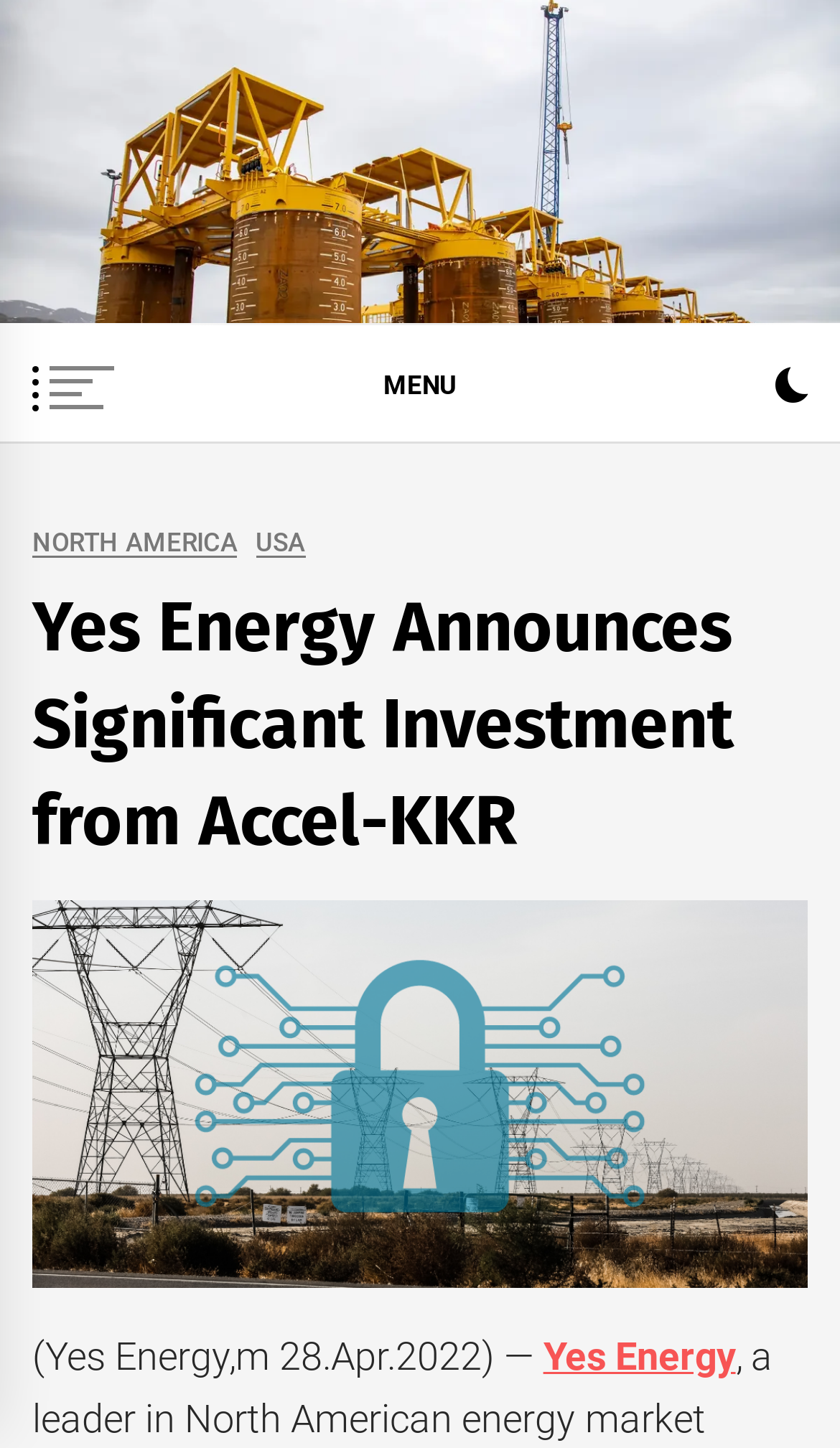Offer a comprehensive description of the webpage’s content and structure.

The webpage is about energy news, specifically featuring an article about Yes Energy announcing a significant investment from Accel-KKR. At the top, there is a link to the Energy Analytics Institute (EAI) and a static text stating that the website is the "Latin America and Caribbean Energy News Leader". 

On the top-left, there is a menu button labeled "MENU" and a series of links to different regions, including "NORTH AMERICA" and "USA". 

The main article is titled "Yes Energy Announces Significant Investment from Accel-KKR" and is positioned below the menu and region links. The article has a subheading with the date "28.Apr.2022" and a link to "Yes Energy". 

To the right of the main article, there is a button with an icon. Below the main article, there is another article with a heading "TST Ratifies Deal to Recall Former ANSA Workers" and a link to the same title.